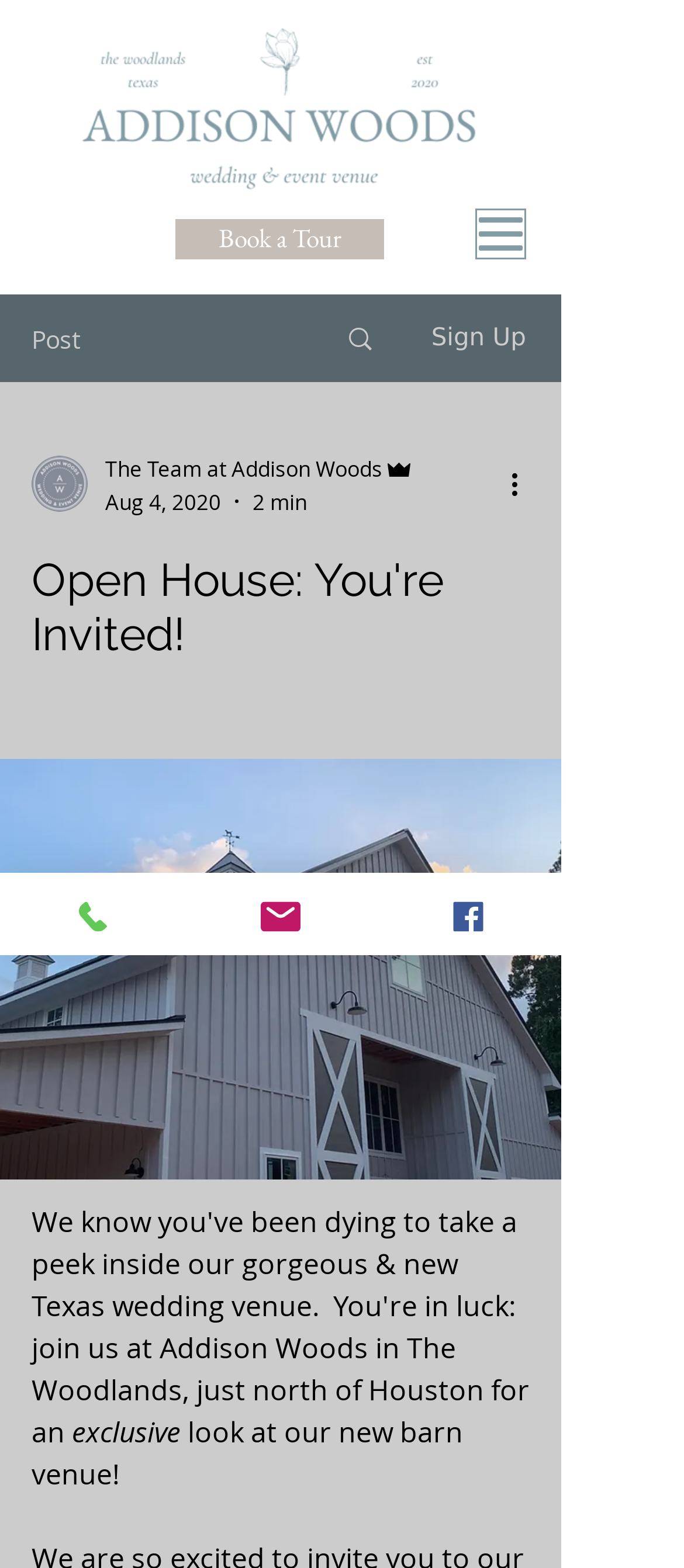Provide a single word or phrase to answer the given question: 
What is the purpose of the 'Book a Tour' button?

To book a tour